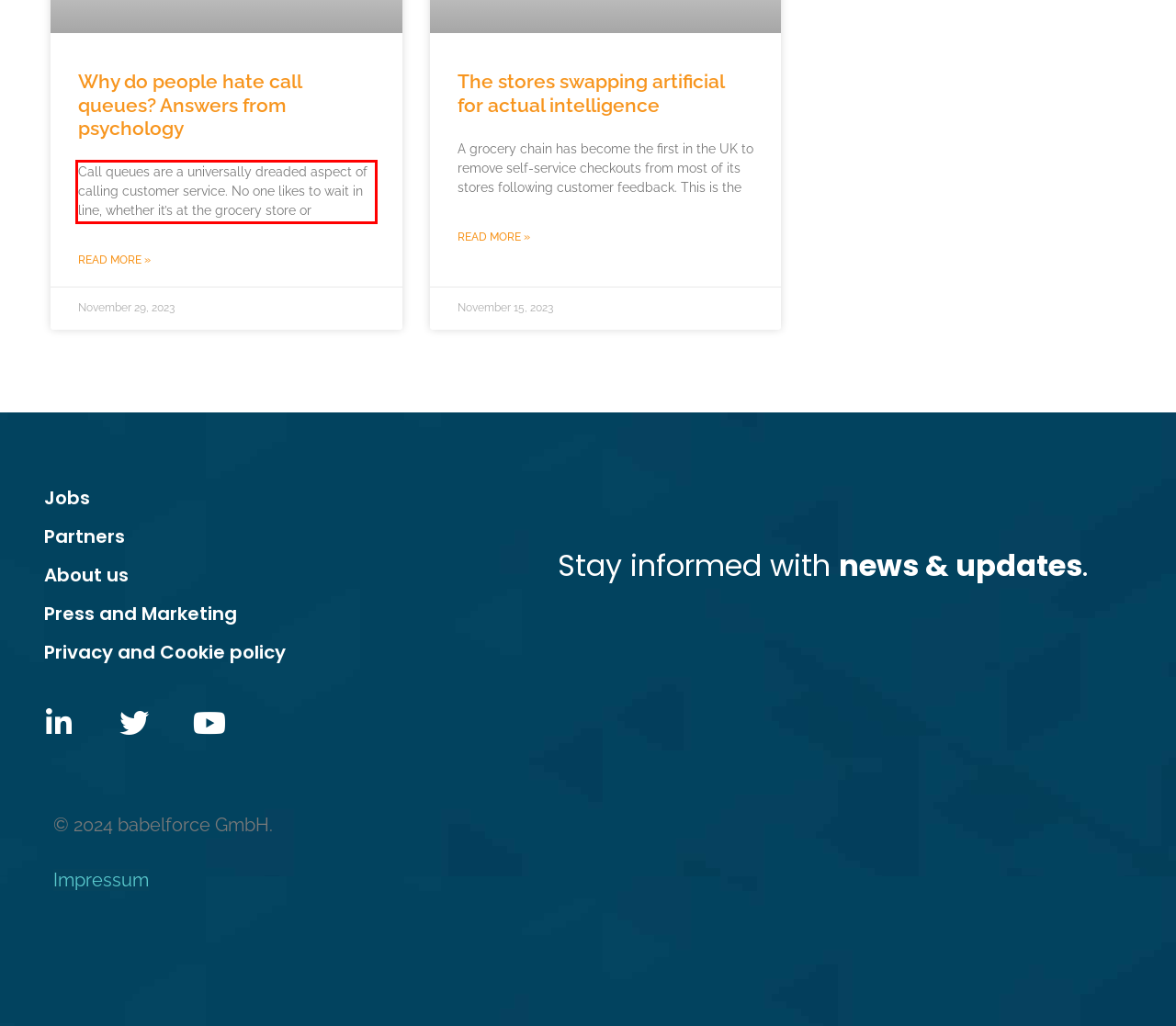Please look at the webpage screenshot and extract the text enclosed by the red bounding box.

Call queues are a universally dreaded aspect of calling customer service. No one likes to wait in line, whether it’s at the grocery store or